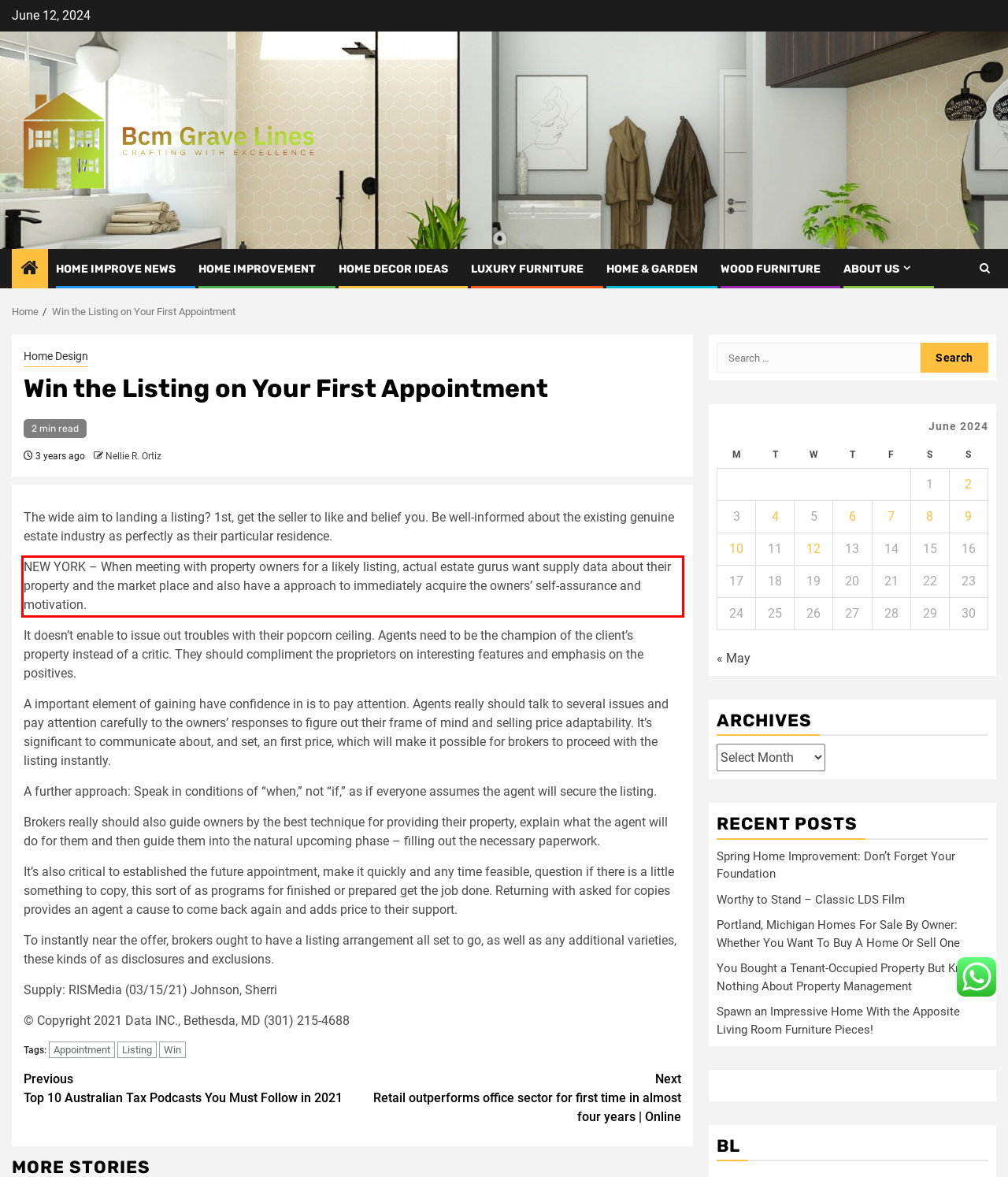You are given a screenshot of a webpage with a UI element highlighted by a red bounding box. Please perform OCR on the text content within this red bounding box.

NEW YORK – When meeting with property owners for a likely listing, actual estate gurus want supply data about their property and the market place and also have a approach to immediately acquire the owners’ self-assurance and motivation.